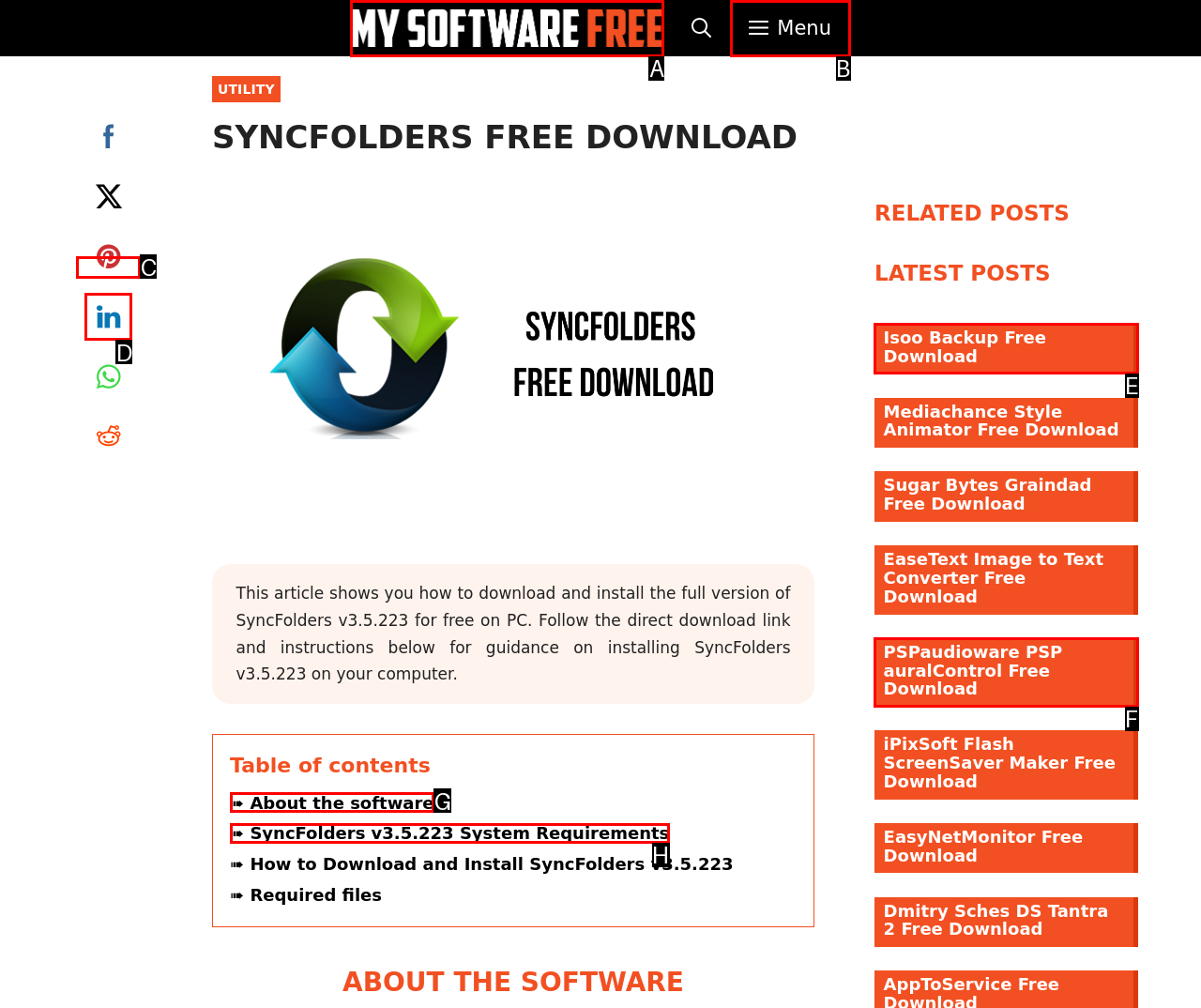Which option should be clicked to execute the task: Go to BUSINESS page?
Reply with the letter of the chosen option.

None